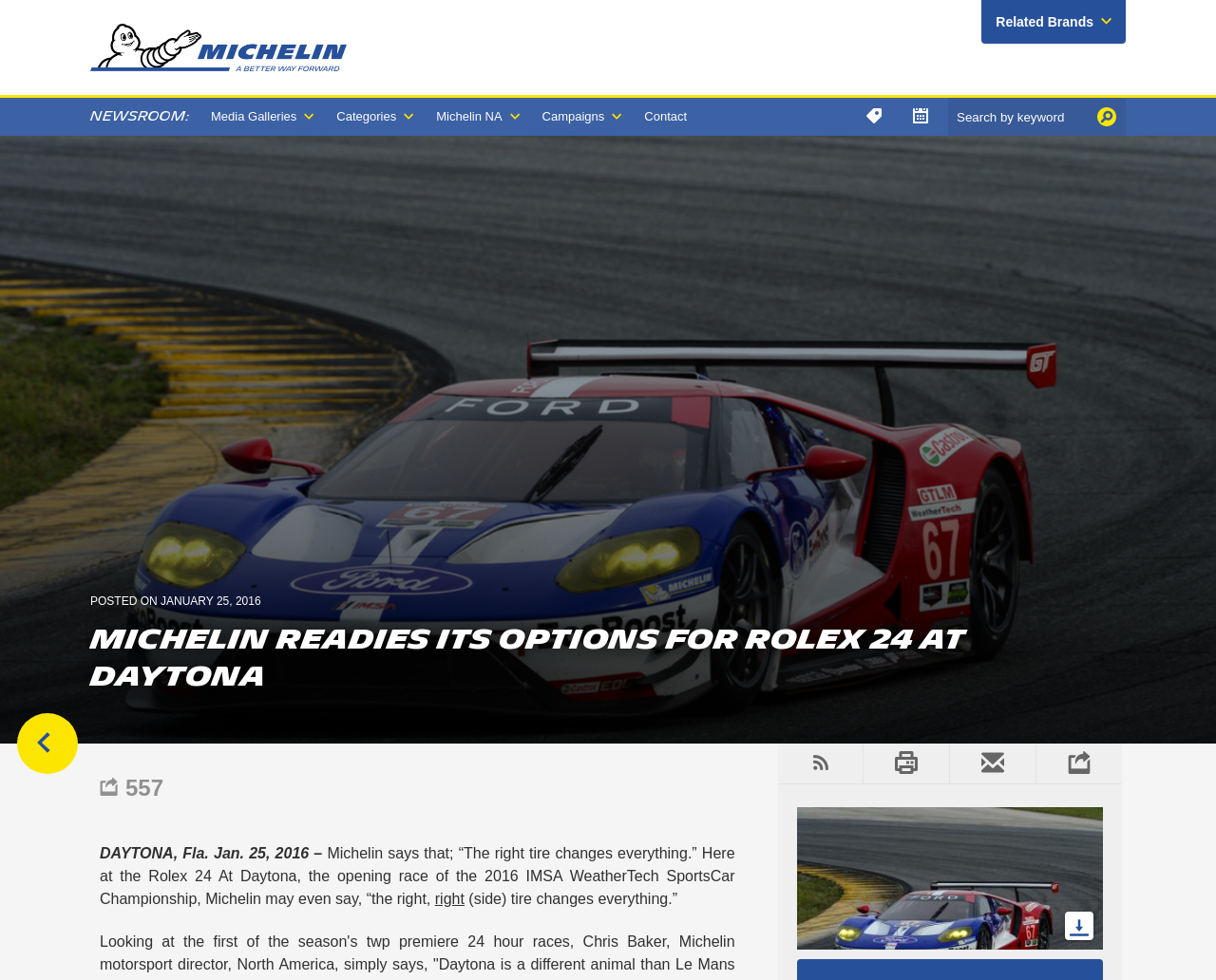Pinpoint the bounding box coordinates of the area that should be clicked to complete the following instruction: "Search by keyword". The coordinates must be given as four float numbers between 0 and 1, i.e., [left, top, right, bottom].

[0.78, 0.1, 0.926, 0.139]